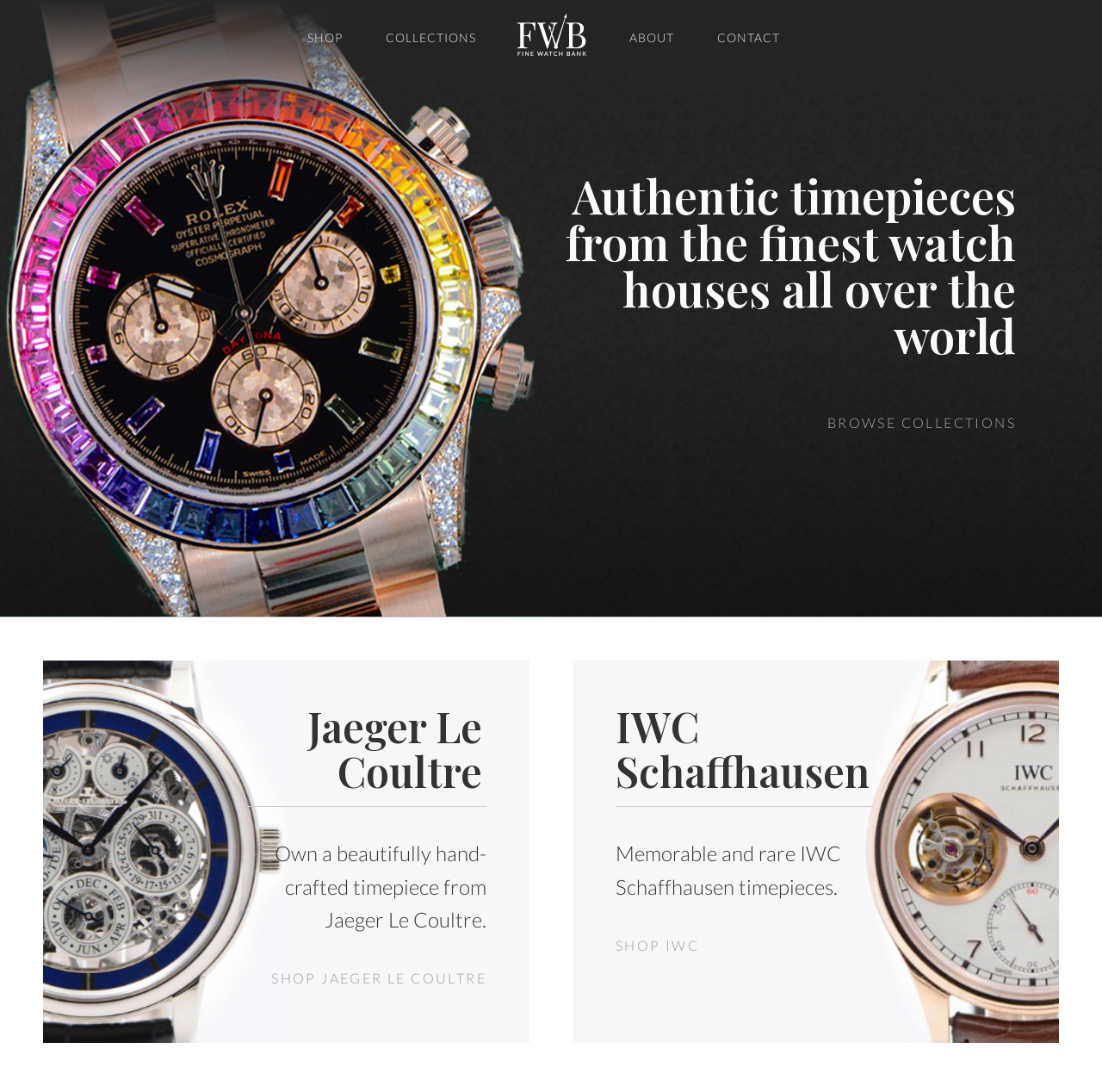What is the purpose of the 'SHOP' link?
Answer the question using a single word or phrase, according to the image.

To shop for watches